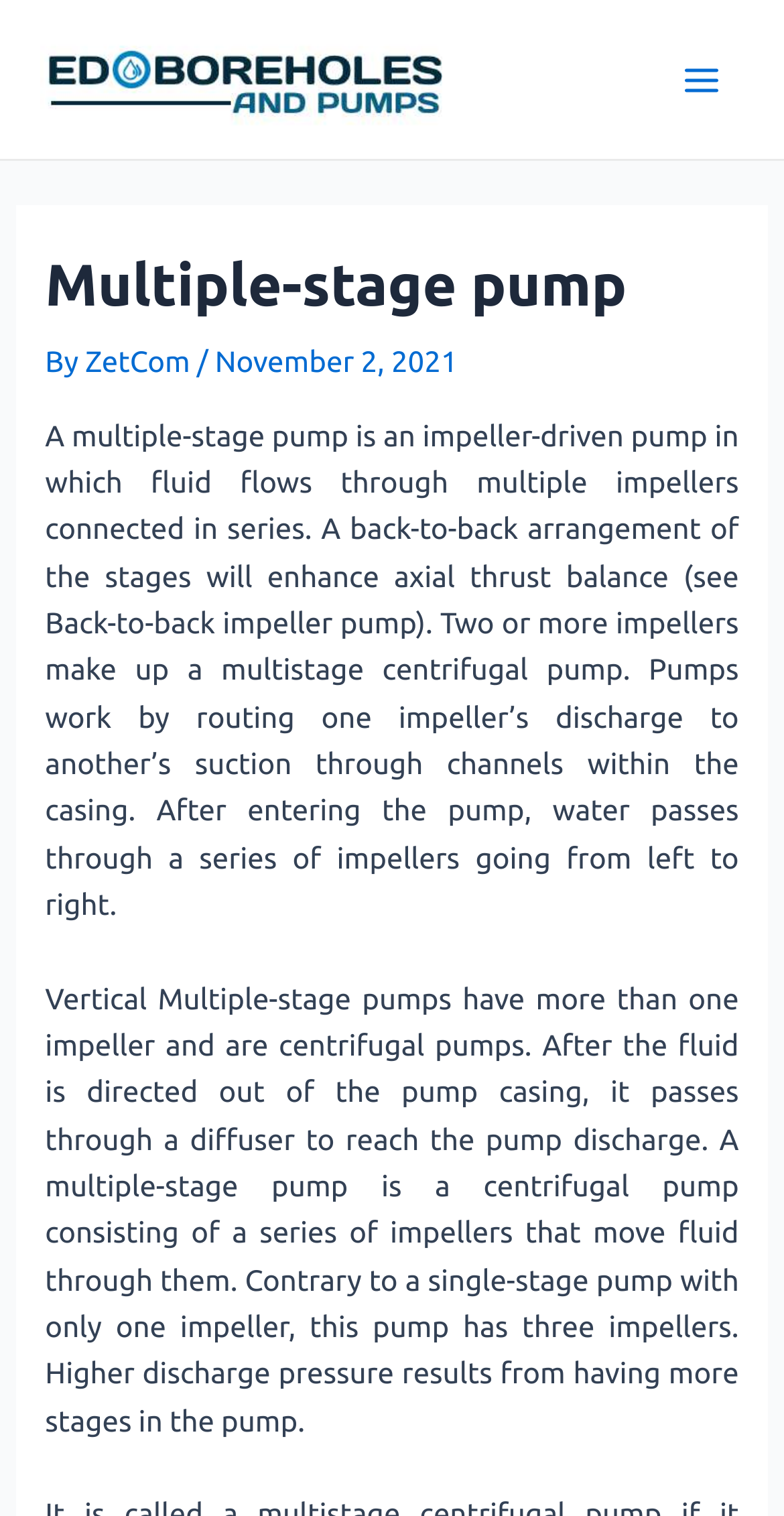Provide a thorough and detailed response to the question by examining the image: 
What happens to the fluid after it passes through the pump casing?

According to the webpage, after the fluid is directed out of the pump casing, it passes through a diffuser to reach the pump discharge, which is a key part of the pumping process.